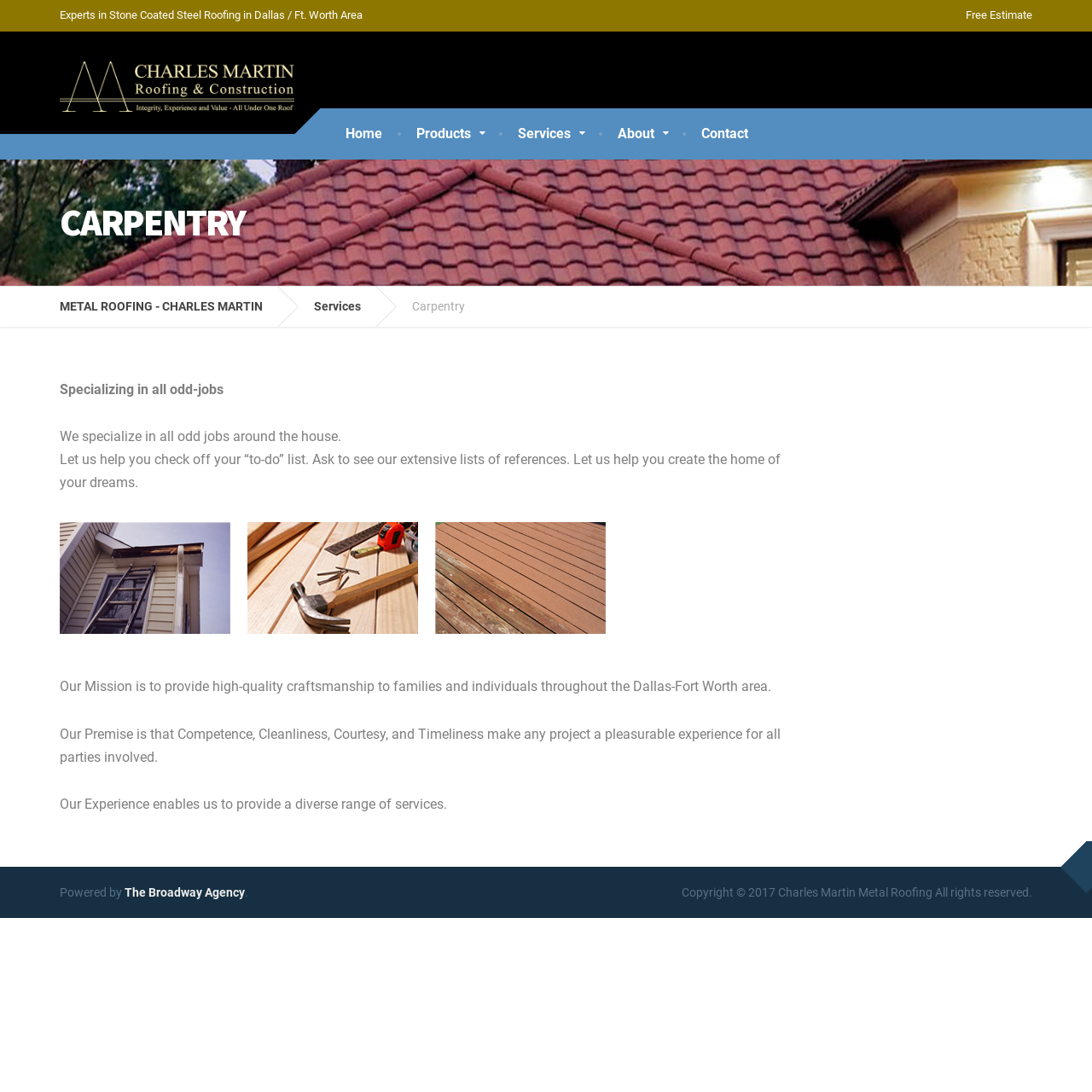Please determine the bounding box coordinates for the UI element described as: "Free Estimate".

[0.874, 0.0, 0.945, 0.028]